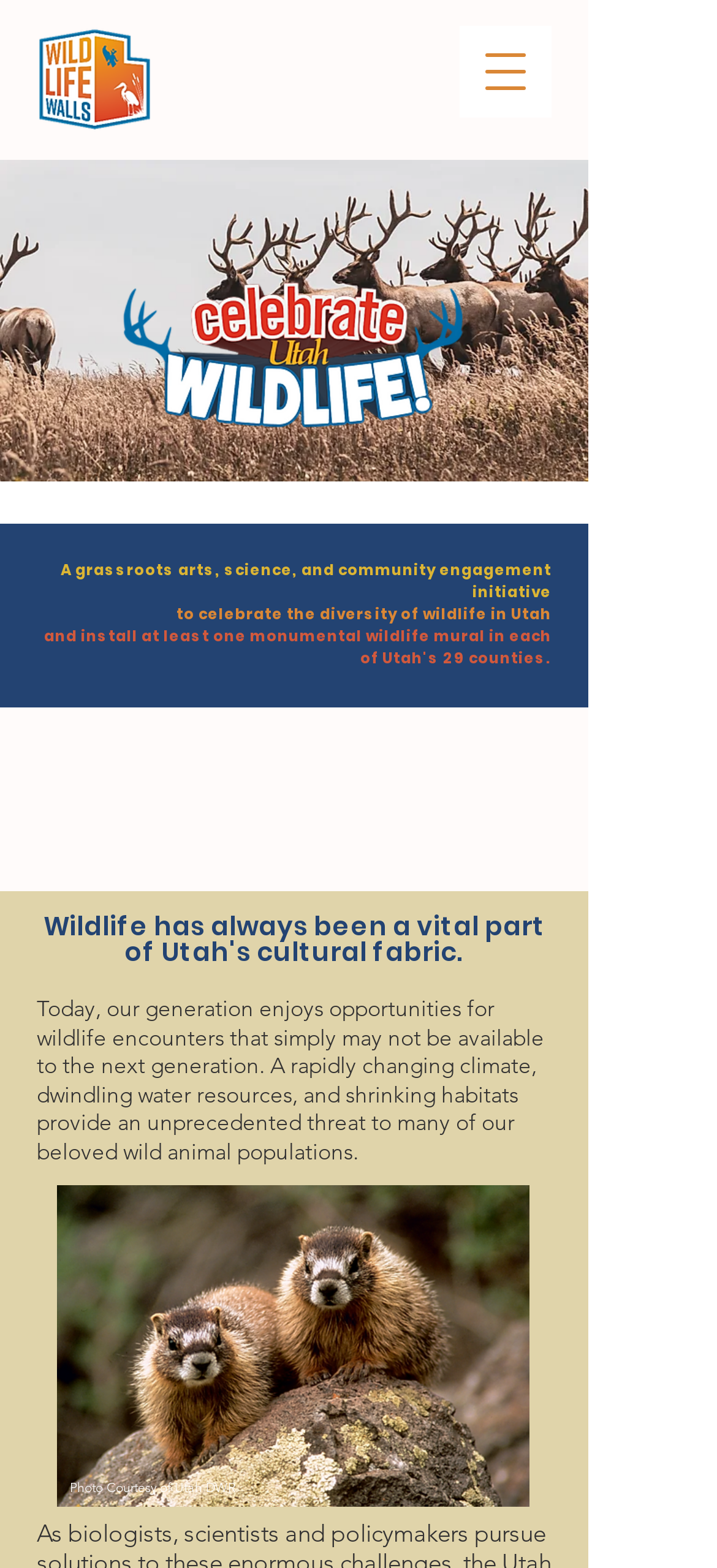What is the current state of wildlife encounters?
Based on the visual details in the image, please answer the question thoroughly.

The answer can be found in the StaticText element 'Today, our generation enjoys opportunities for wildlife encounters that simply may not be available to the next generation...' which describes the current state of wildlife encounters.